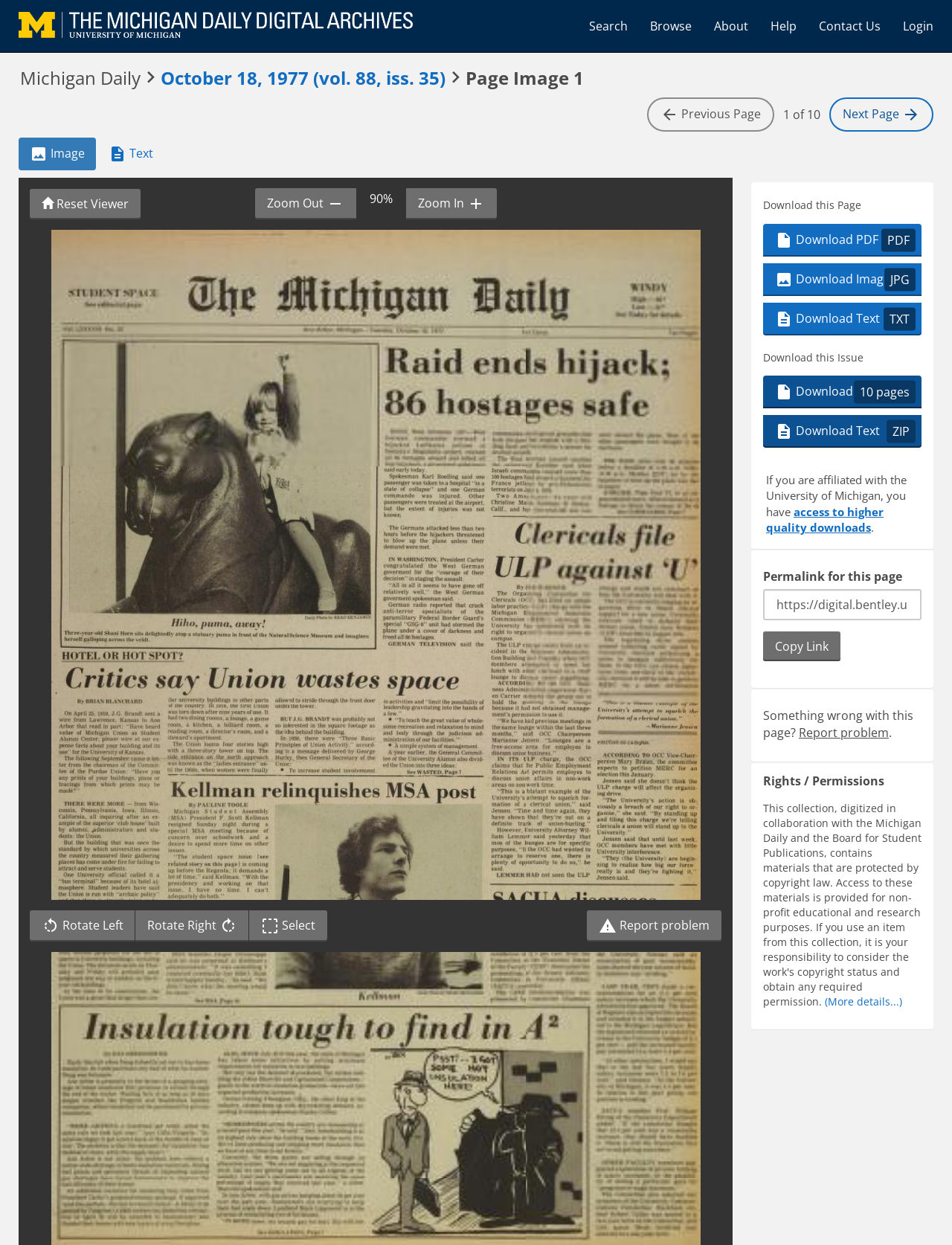Please specify the bounding box coordinates of the area that should be clicked to accomplish the following instruction: "Download this page as PDF". The coordinates should consist of four float numbers between 0 and 1, i.e., [left, top, right, bottom].

[0.802, 0.18, 0.968, 0.206]